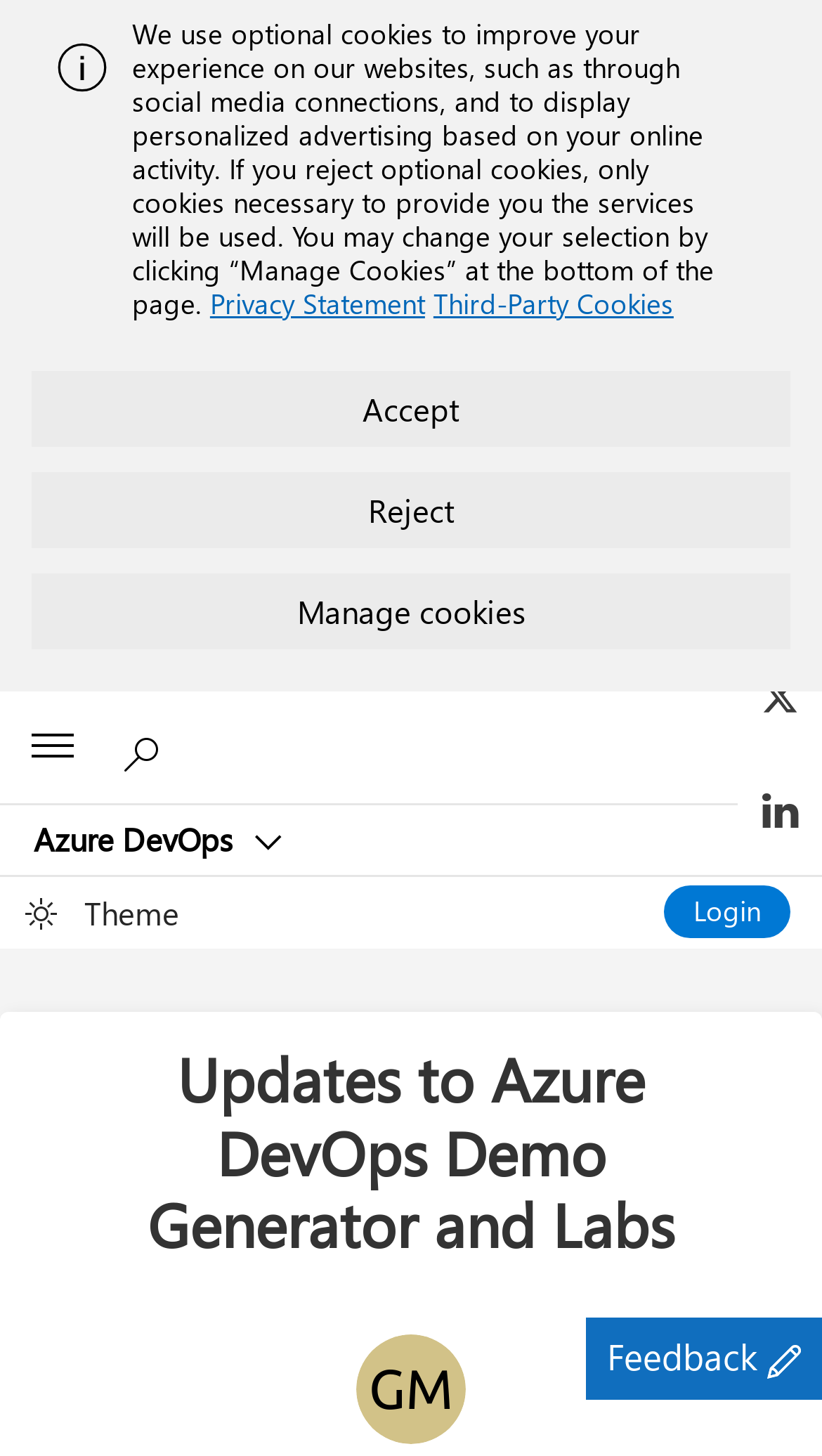Indicate the bounding box coordinates of the clickable region to achieve the following instruction: "Share on Facebook."

[0.898, 0.369, 1.0, 0.443]